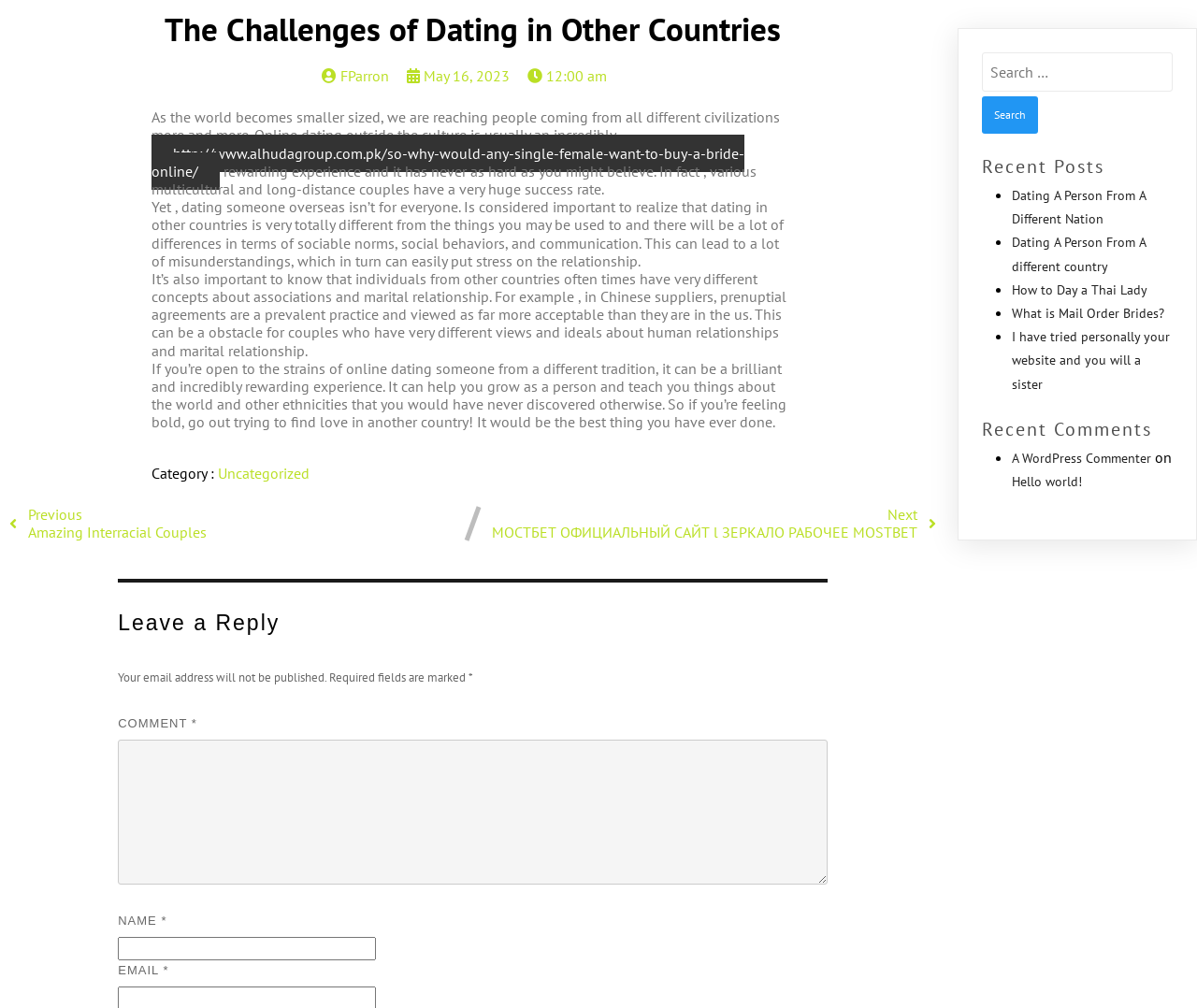Identify the bounding box coordinates of the area that should be clicked in order to complete the given instruction: "Leave a reply". The bounding box coordinates should be four float numbers between 0 and 1, i.e., [left, top, right, bottom].

[0.099, 0.574, 0.691, 0.632]